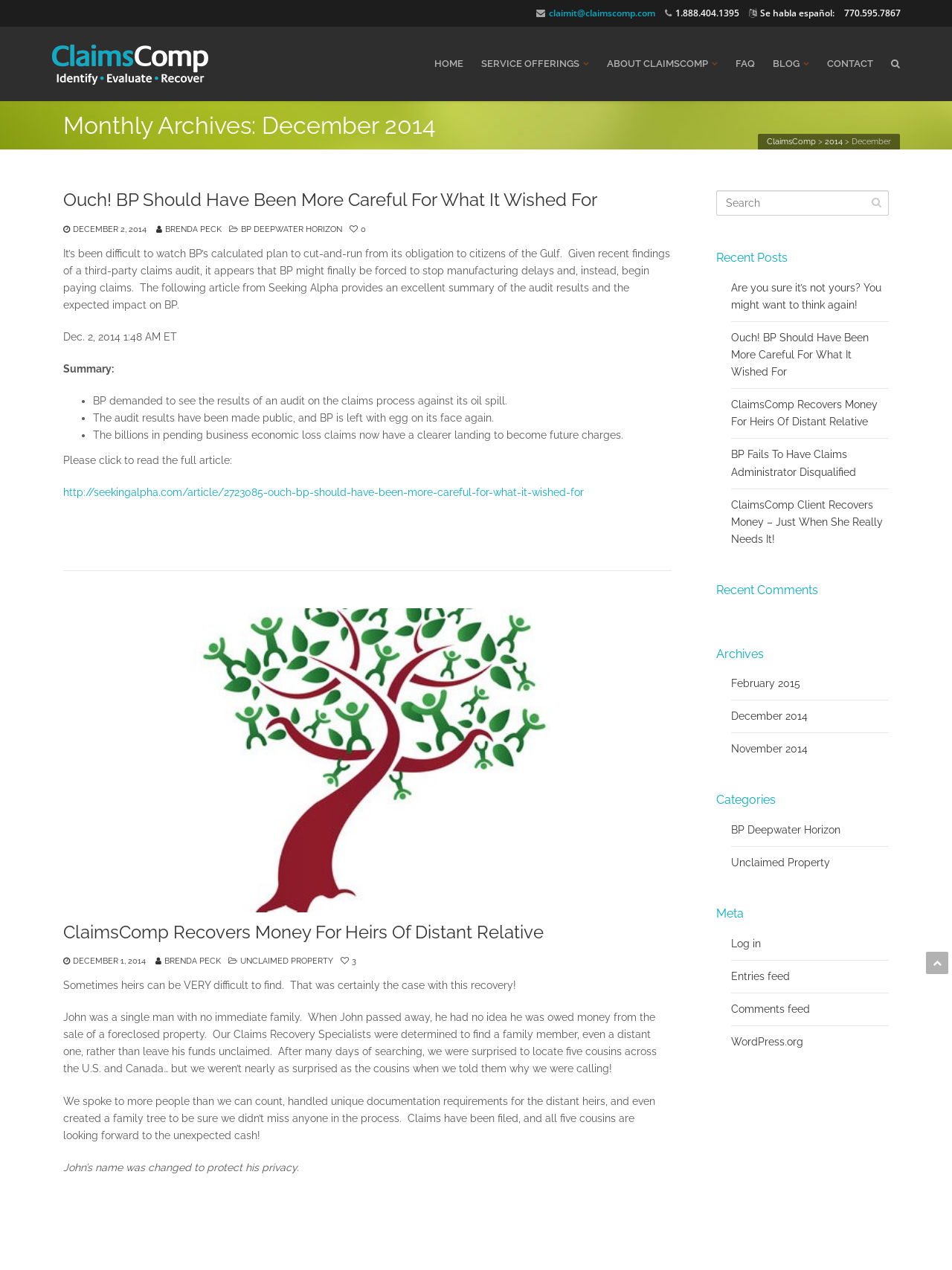Please identify the bounding box coordinates of the area that needs to be clicked to fulfill the following instruction: "Click the ClaimsComp logo."

[0.055, 0.021, 0.219, 0.08]